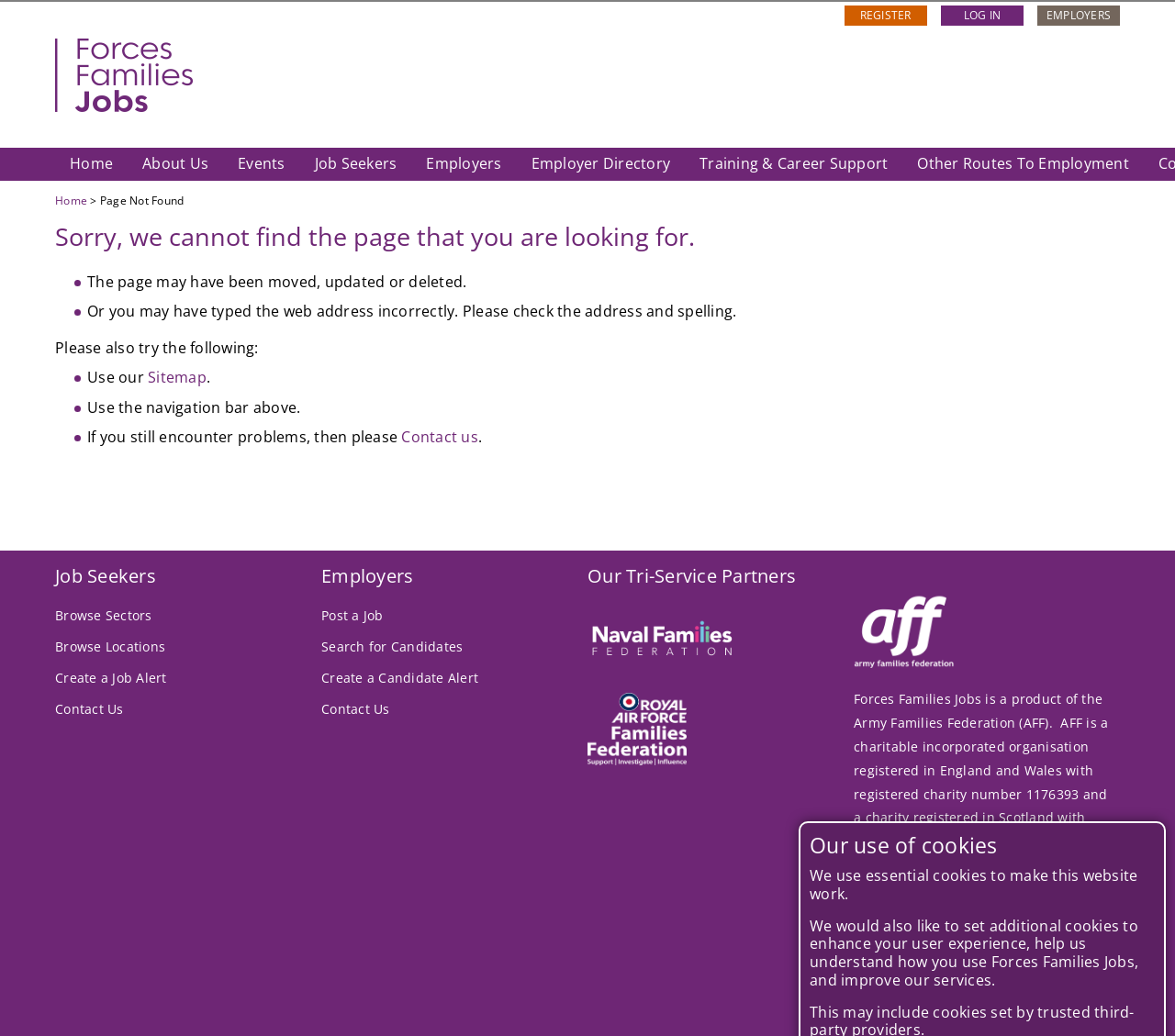Please determine the bounding box coordinates of the element to click in order to execute the following instruction: "Click the 'Home' link". The coordinates should be four float numbers between 0 and 1, specified as [left, top, right, bottom].

[0.047, 0.143, 0.109, 0.174]